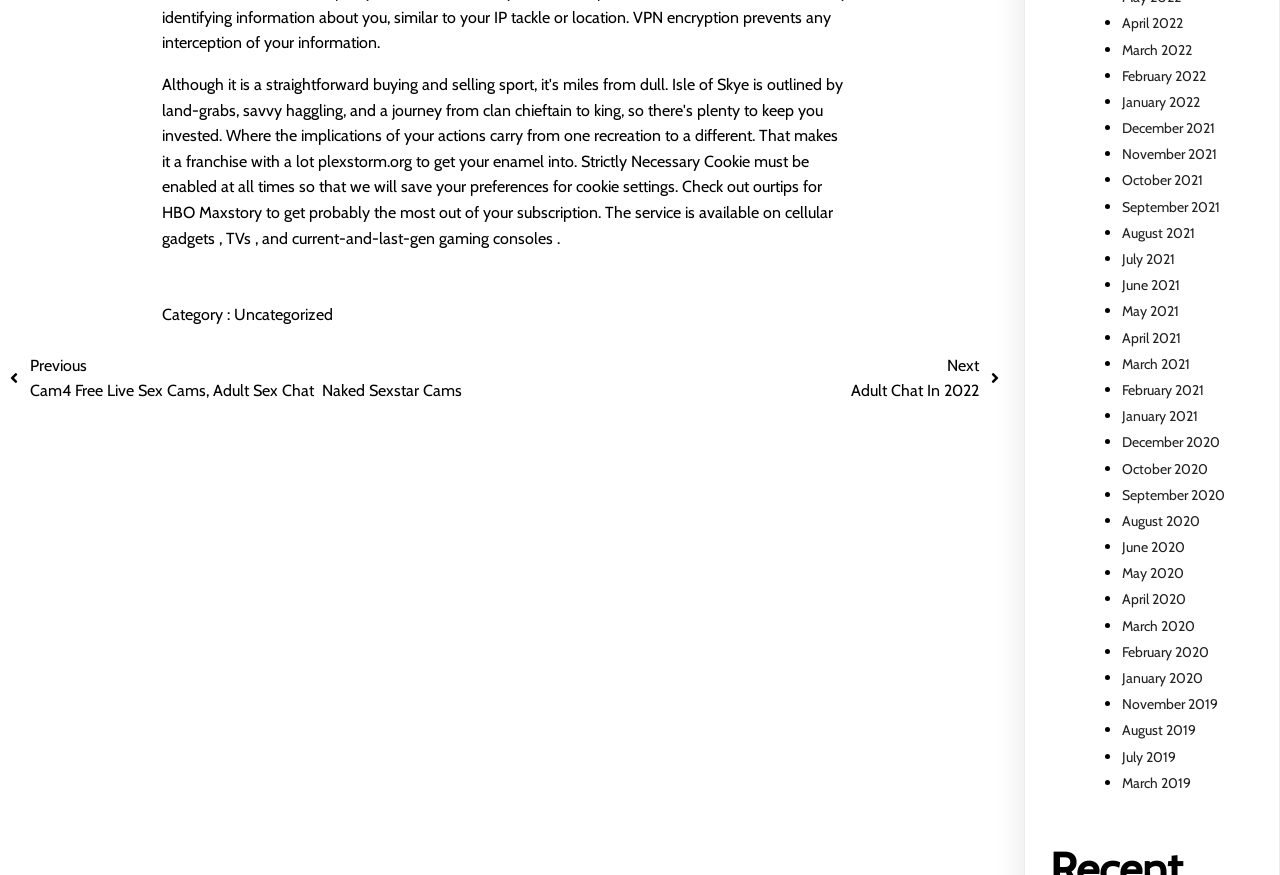Identify the bounding box coordinates of the specific part of the webpage to click to complete this instruction: "View the 'April 2022' archive".

[0.877, 0.016, 0.924, 0.037]